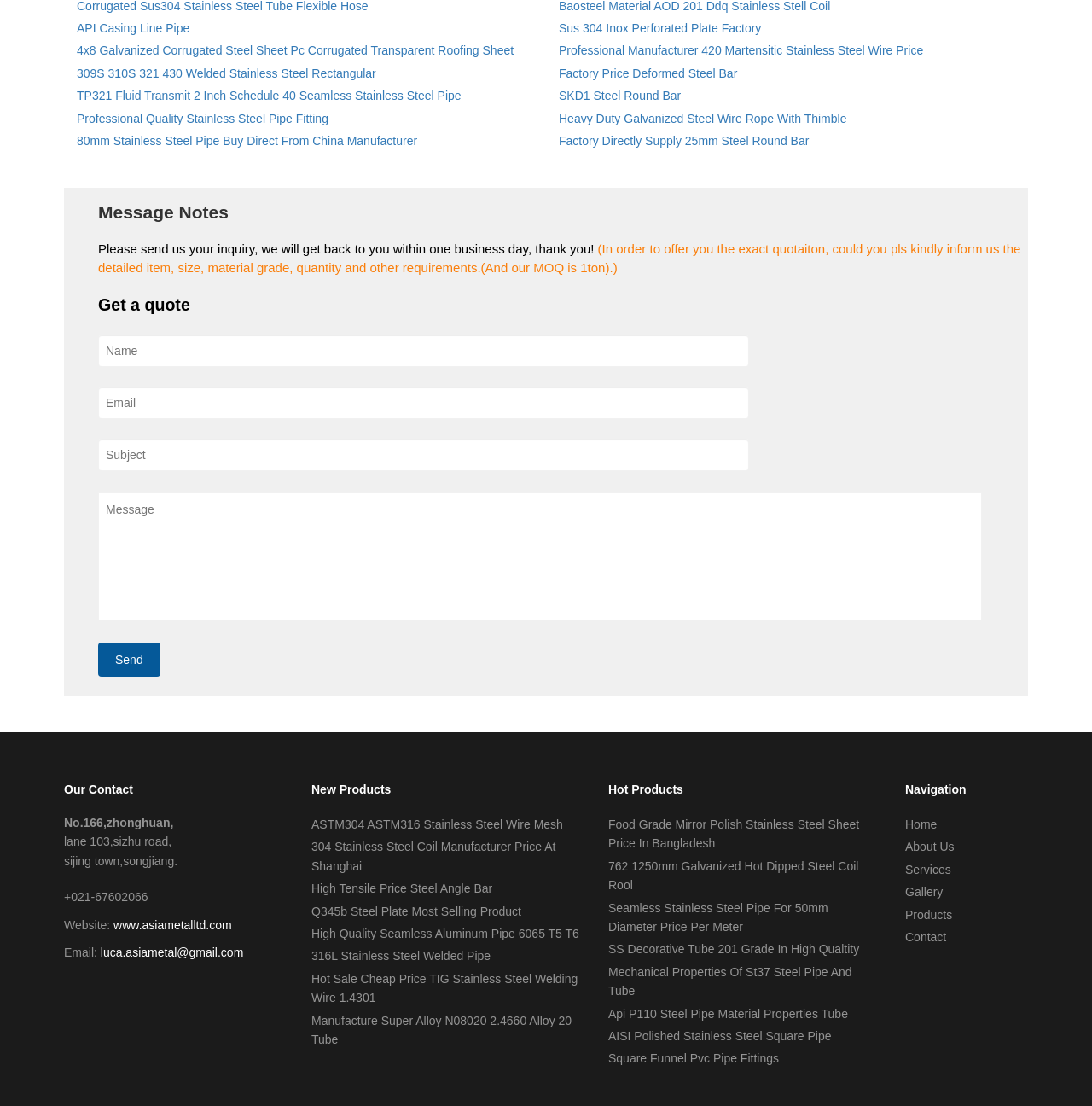Pinpoint the bounding box coordinates of the area that should be clicked to complete the following instruction: "Fill in the 'Name' textbox". The coordinates must be given as four float numbers between 0 and 1, i.e., [left, top, right, bottom].

[0.09, 0.302, 0.686, 0.332]